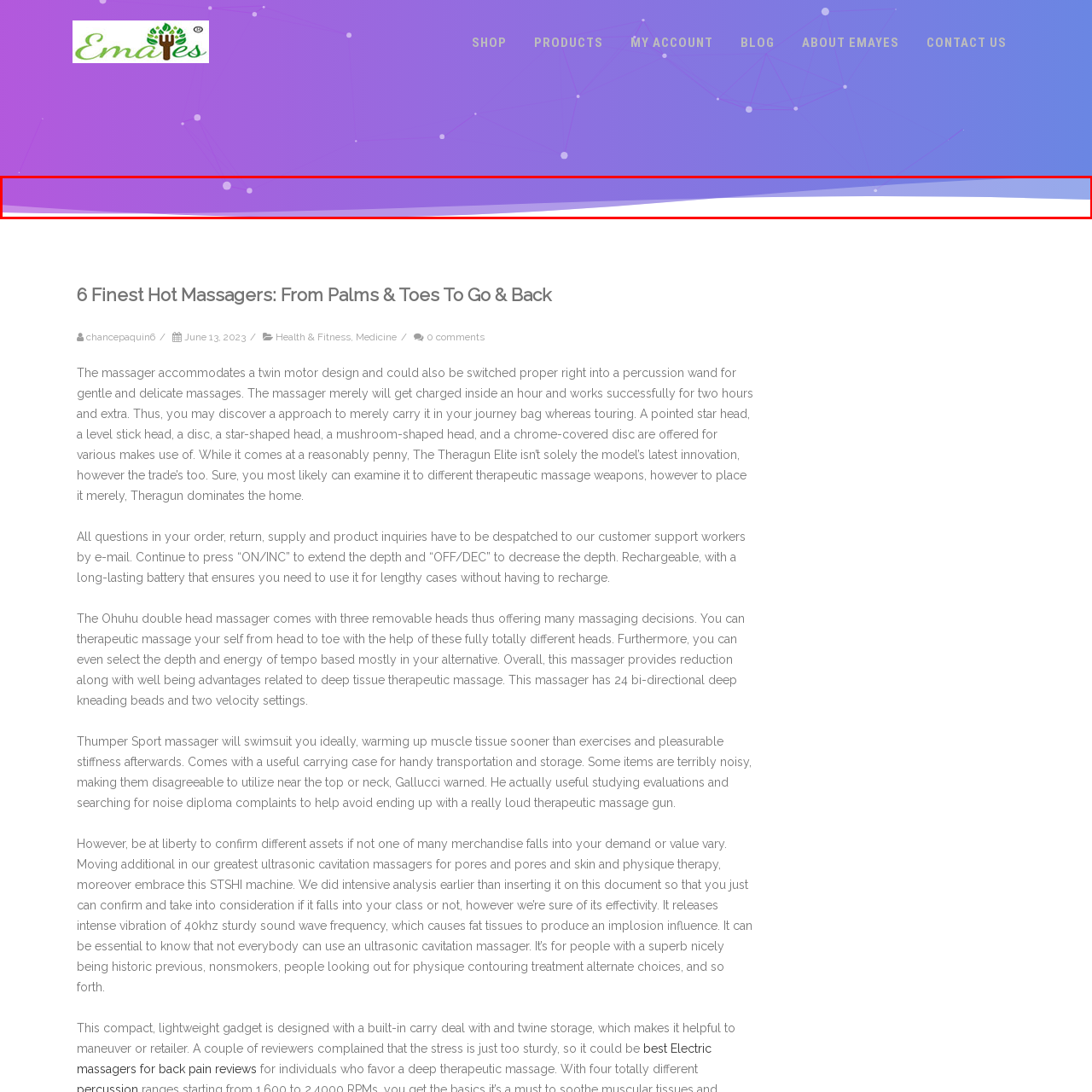Pay attention to the image highlighted by the red border, What emotions does the background evoke? Please give a one-word or short phrase answer.

Relaxation and tranquility